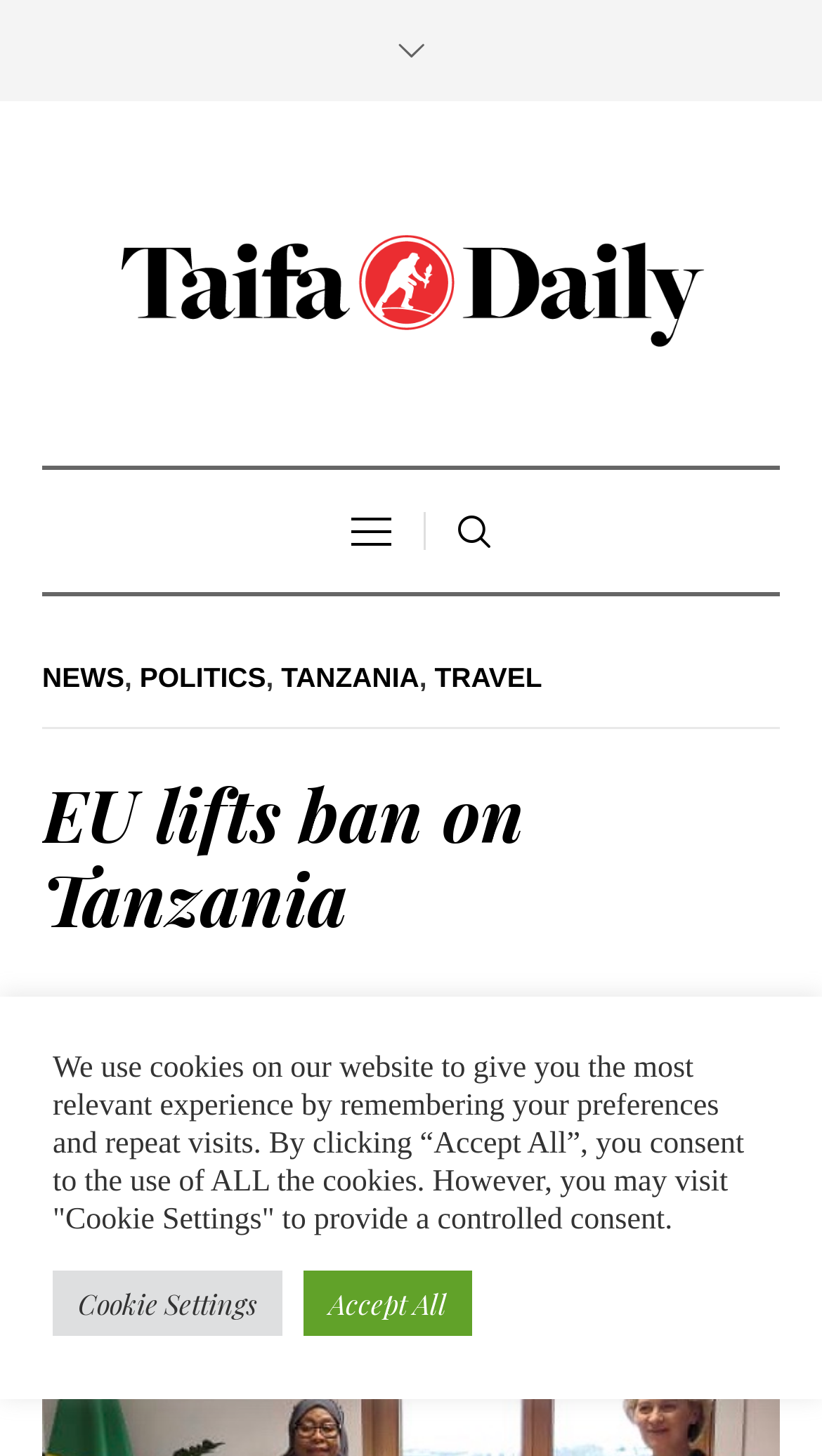What is the title of the article?
Analyze the image and provide a thorough answer to the question.

The title of the article can be found at the top of the webpage, where it says 'EU lifts ban on Tanzania' in a heading format.